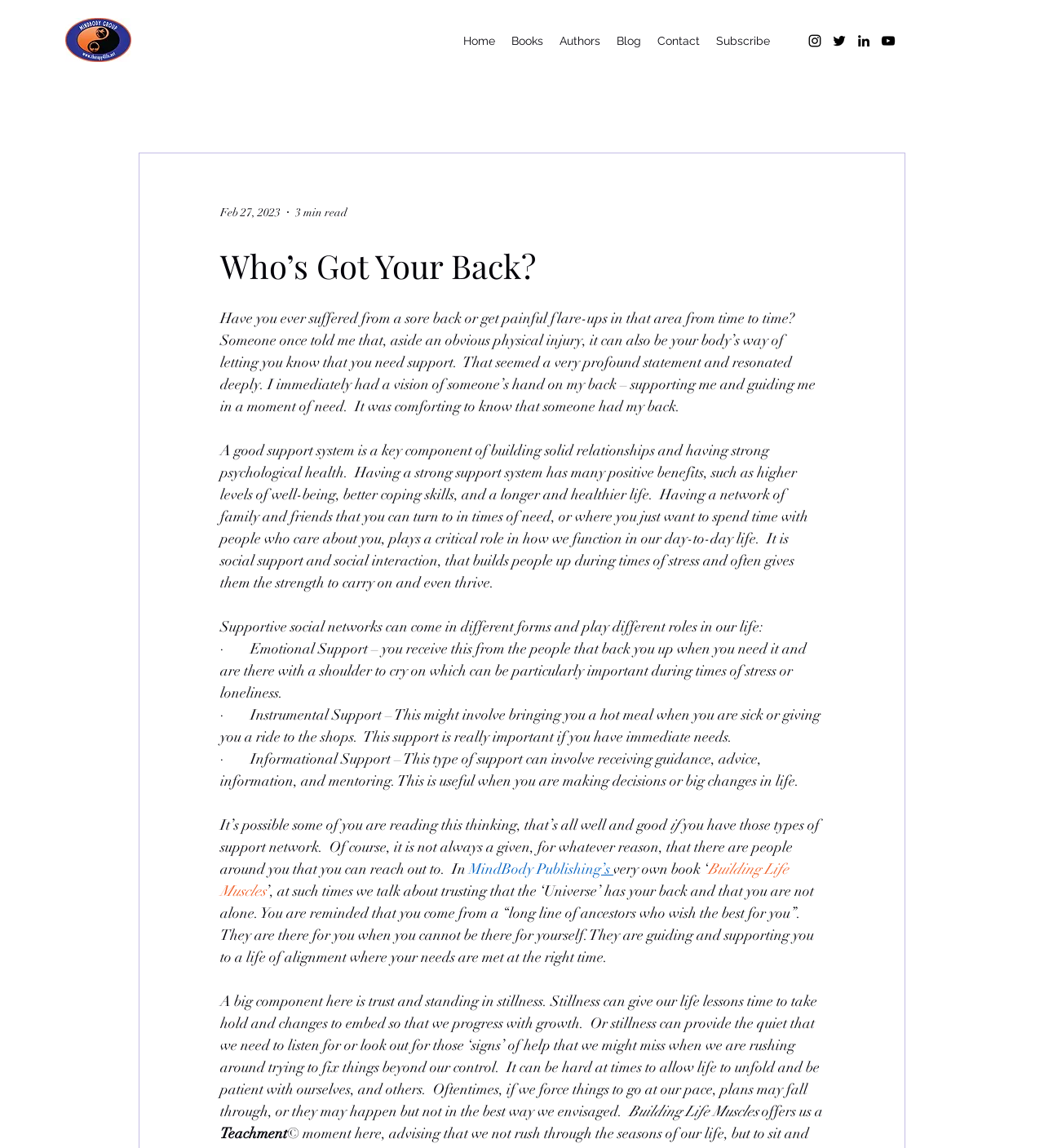Pinpoint the bounding box coordinates of the area that must be clicked to complete this instruction: "View Dan's coaching services".

None